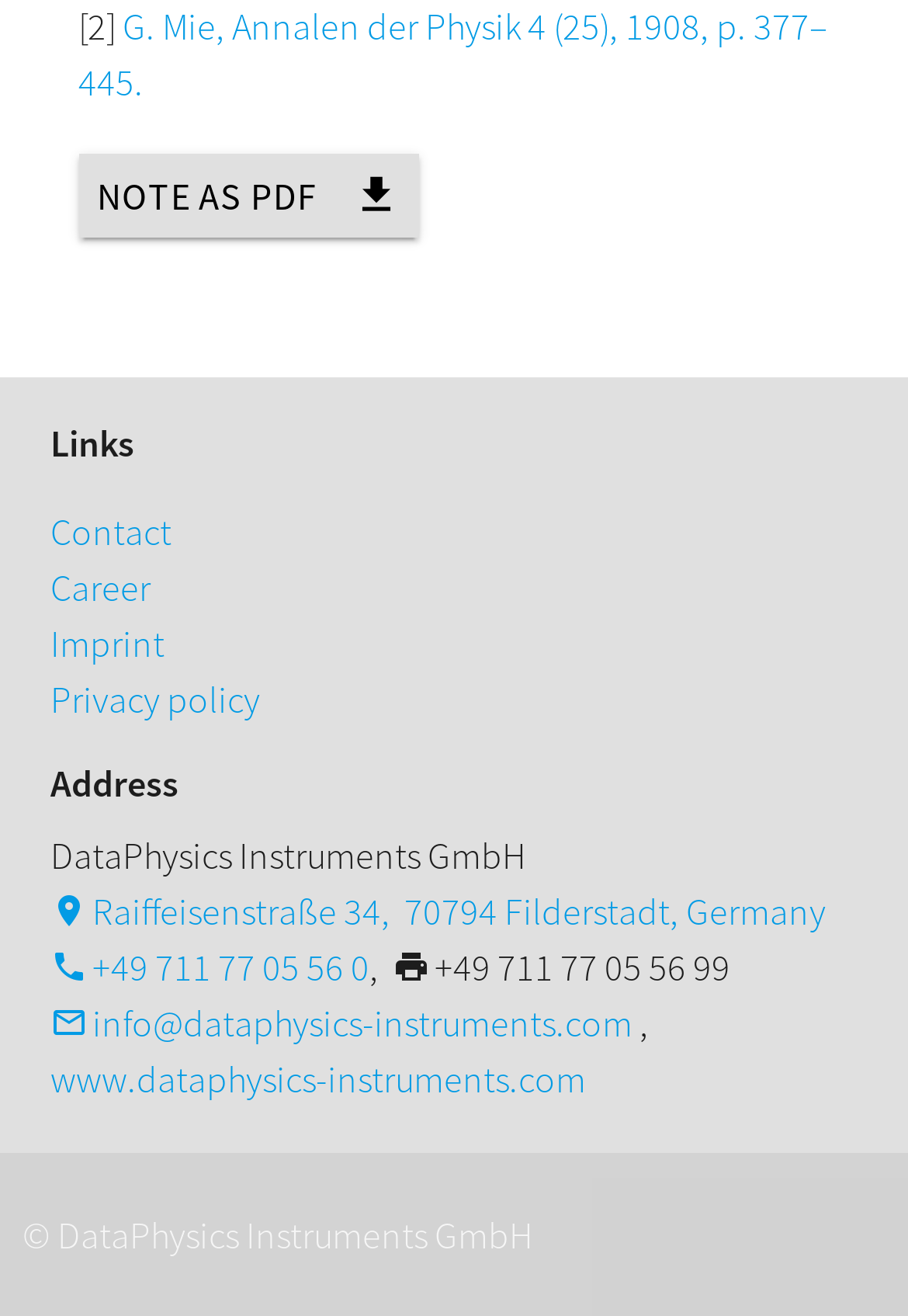Locate the bounding box coordinates of the area that needs to be clicked to fulfill the following instruction: "Get the company's address". The coordinates should be in the format of four float numbers between 0 and 1, namely [left, top, right, bottom].

[0.056, 0.674, 0.91, 0.71]